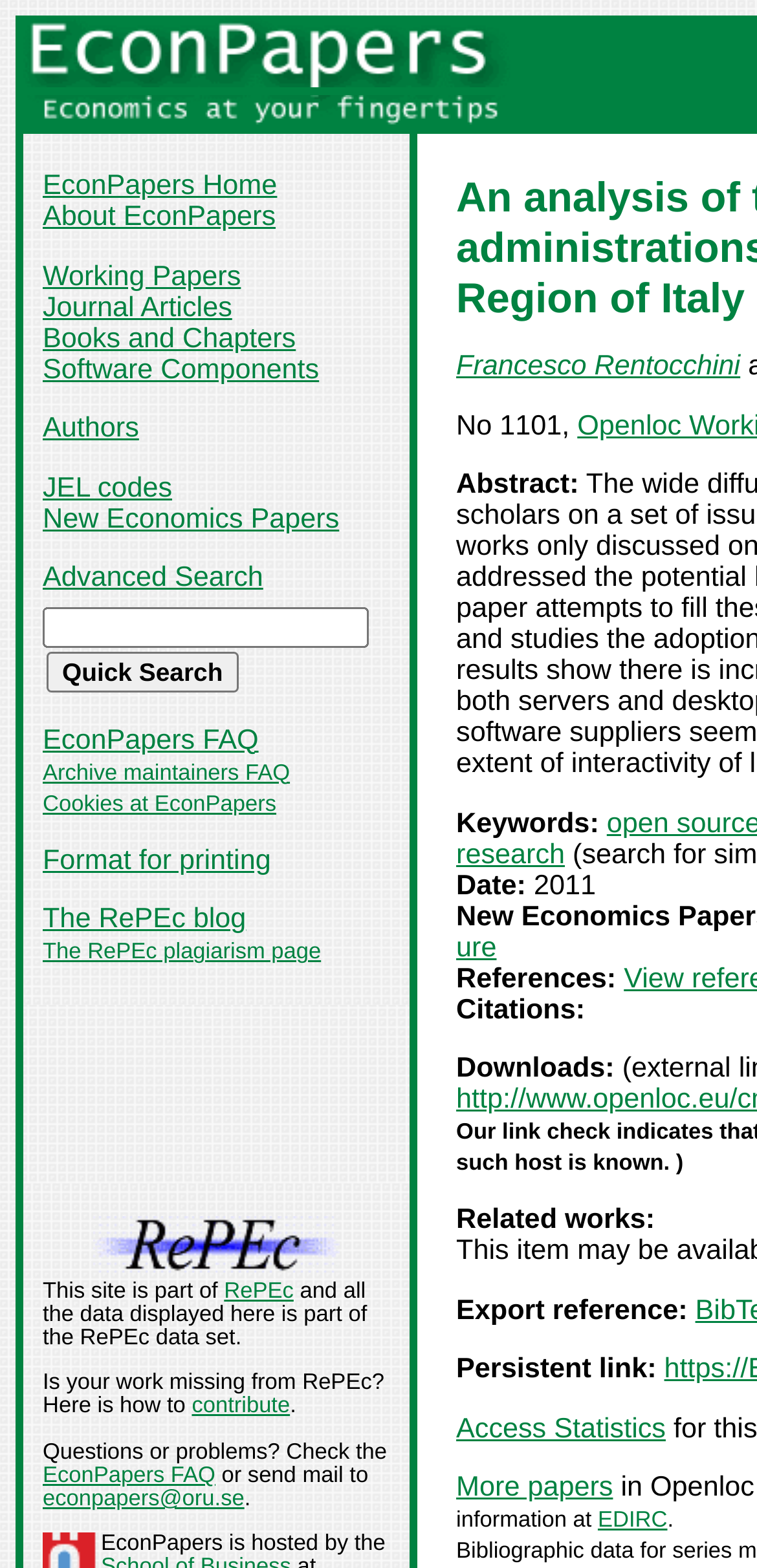Identify the bounding box for the described UI element. Provide the coordinates in (top-left x, top-left y, bottom-right x, bottom-right y) format with values ranging from 0 to 1: name="ft"

[0.056, 0.387, 0.487, 0.413]